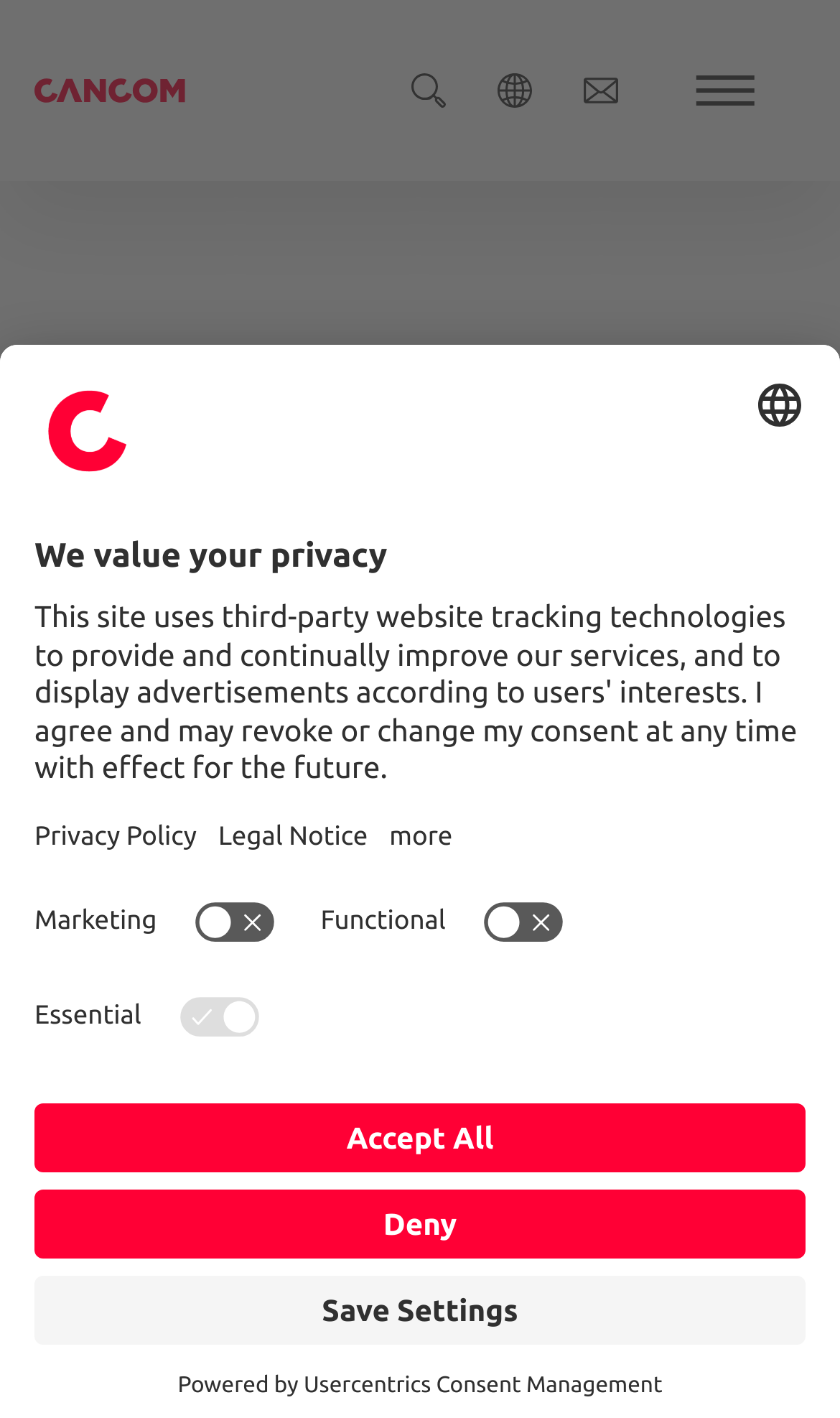Please identify the bounding box coordinates of the element's region that needs to be clicked to fulfill the following instruction: "Go to Services page". The bounding box coordinates should consist of four float numbers between 0 and 1, i.e., [left, top, right, bottom].

[0.19, 0.262, 0.464, 0.315]